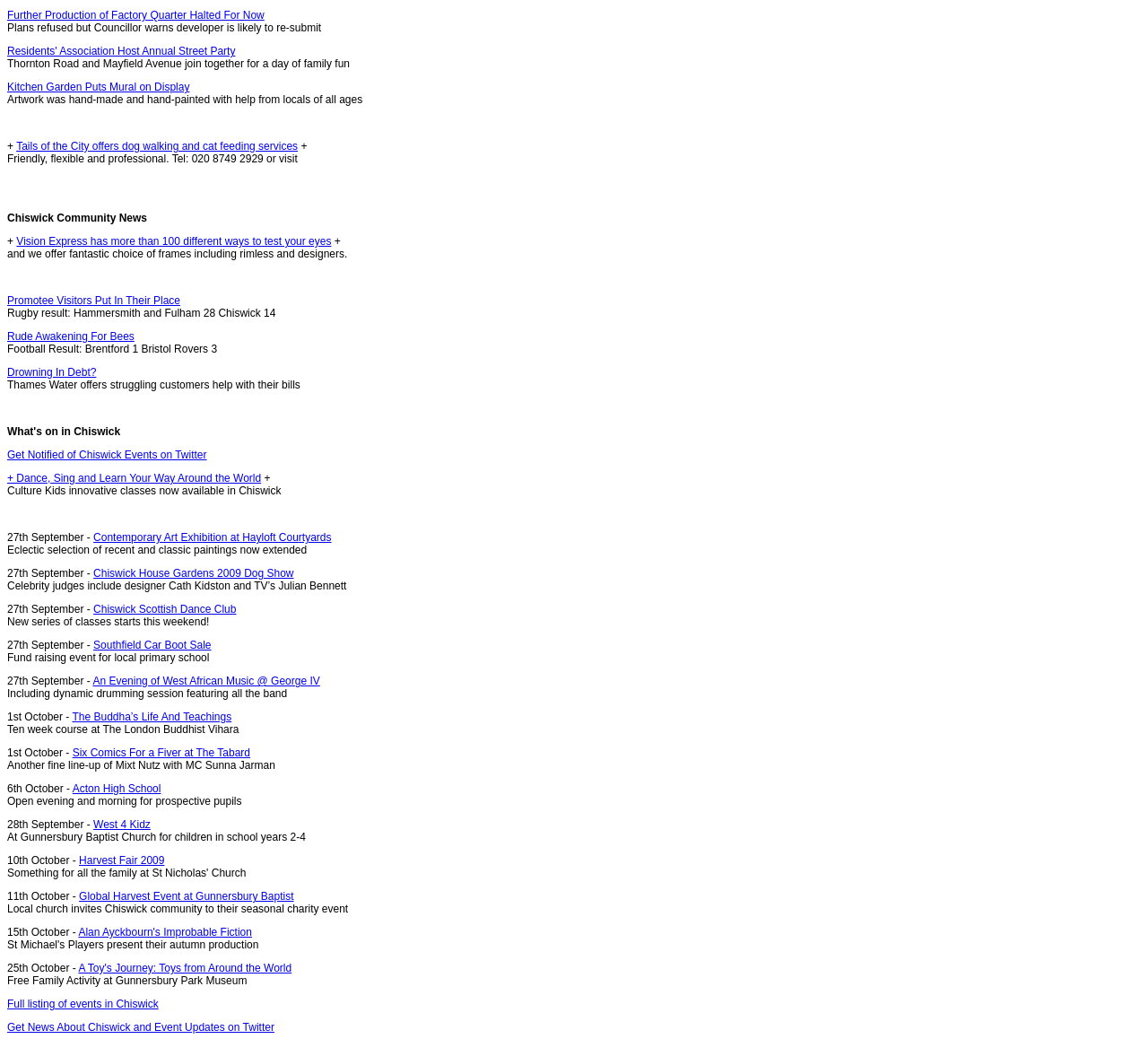Please determine the bounding box coordinates of the clickable area required to carry out the following instruction: "Read about the refused plans". The coordinates must be four float numbers between 0 and 1, represented as [left, top, right, bottom].

[0.006, 0.021, 0.28, 0.033]